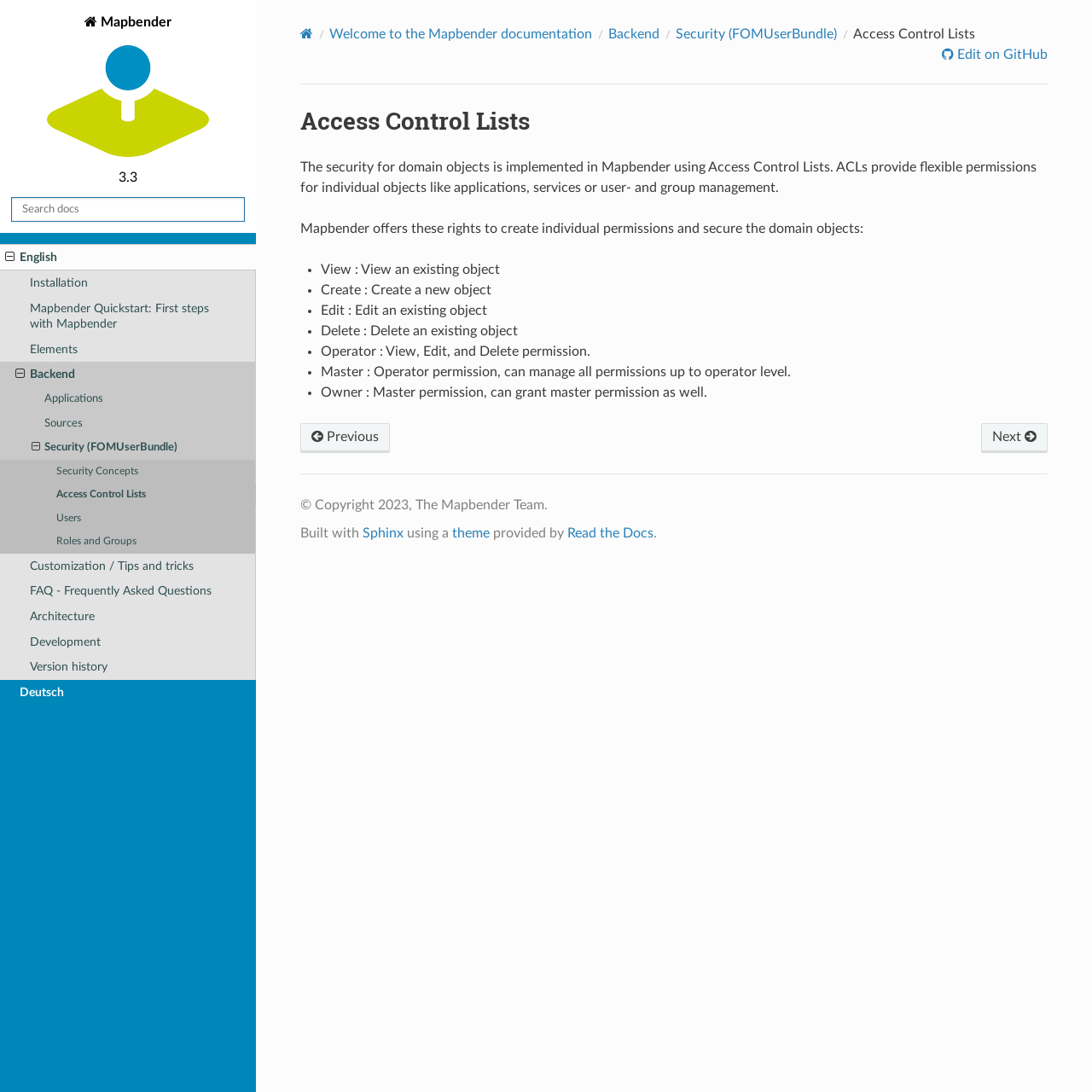What is the name of the tool used to build the webpage?
Look at the screenshot and respond with one word or a short phrase.

Sphinx